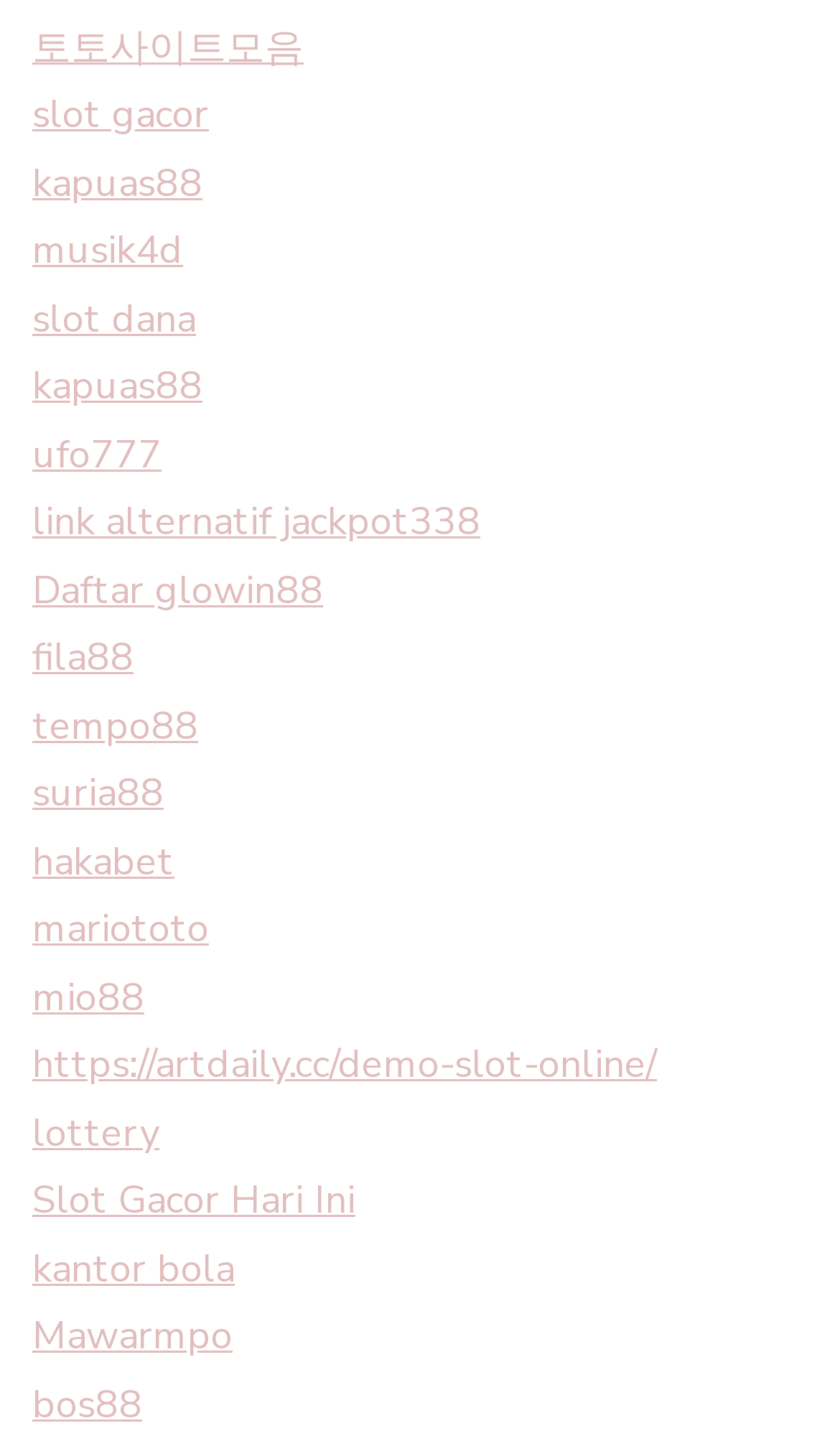Provide a one-word or short-phrase answer to the question:
Are all links on the left side of the webpage?

Yes